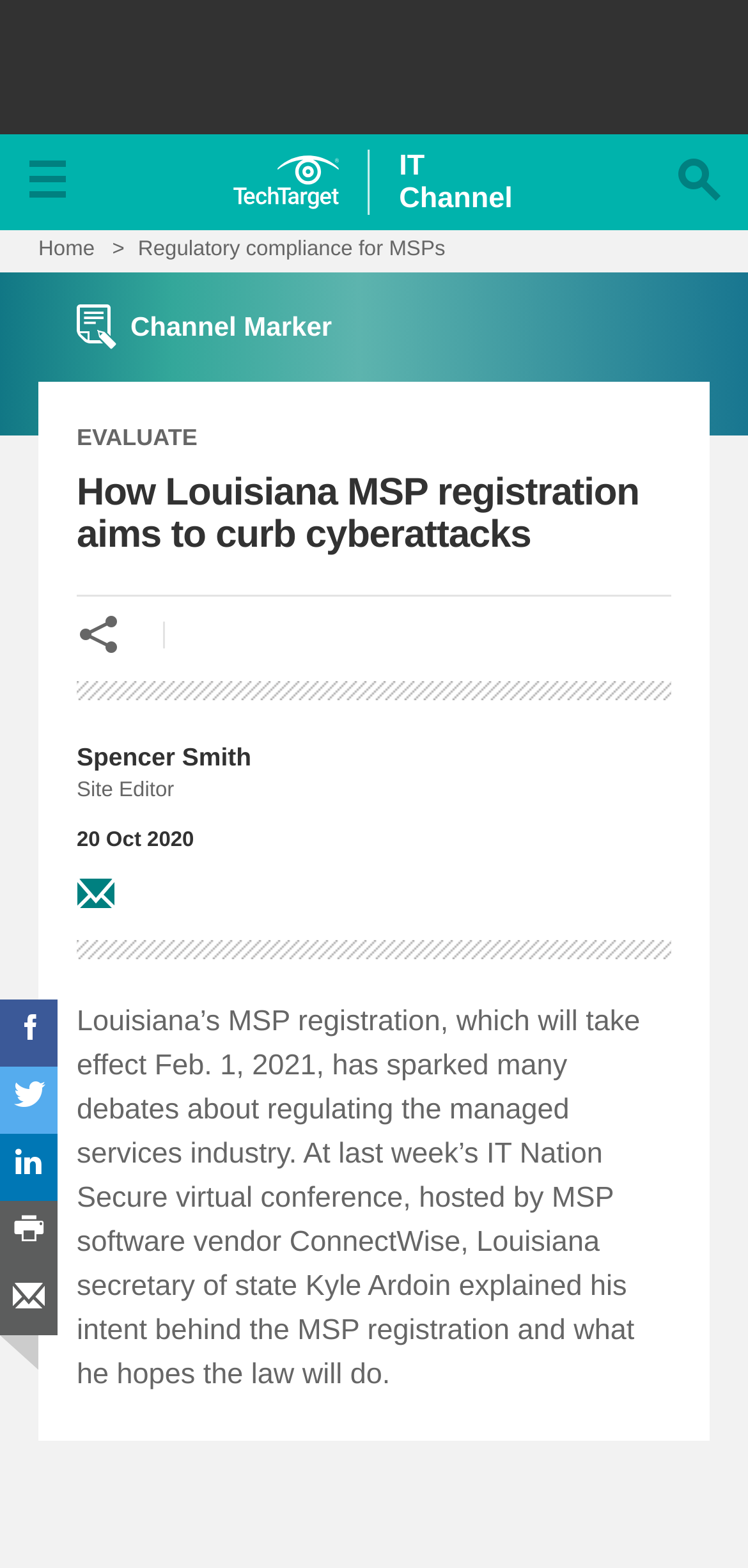Please specify the bounding box coordinates of the clickable region to carry out the following instruction: "Search for something". The coordinates should be four float numbers between 0 and 1, in the format [left, top, right, bottom].

[0.872, 0.086, 1.0, 0.147]